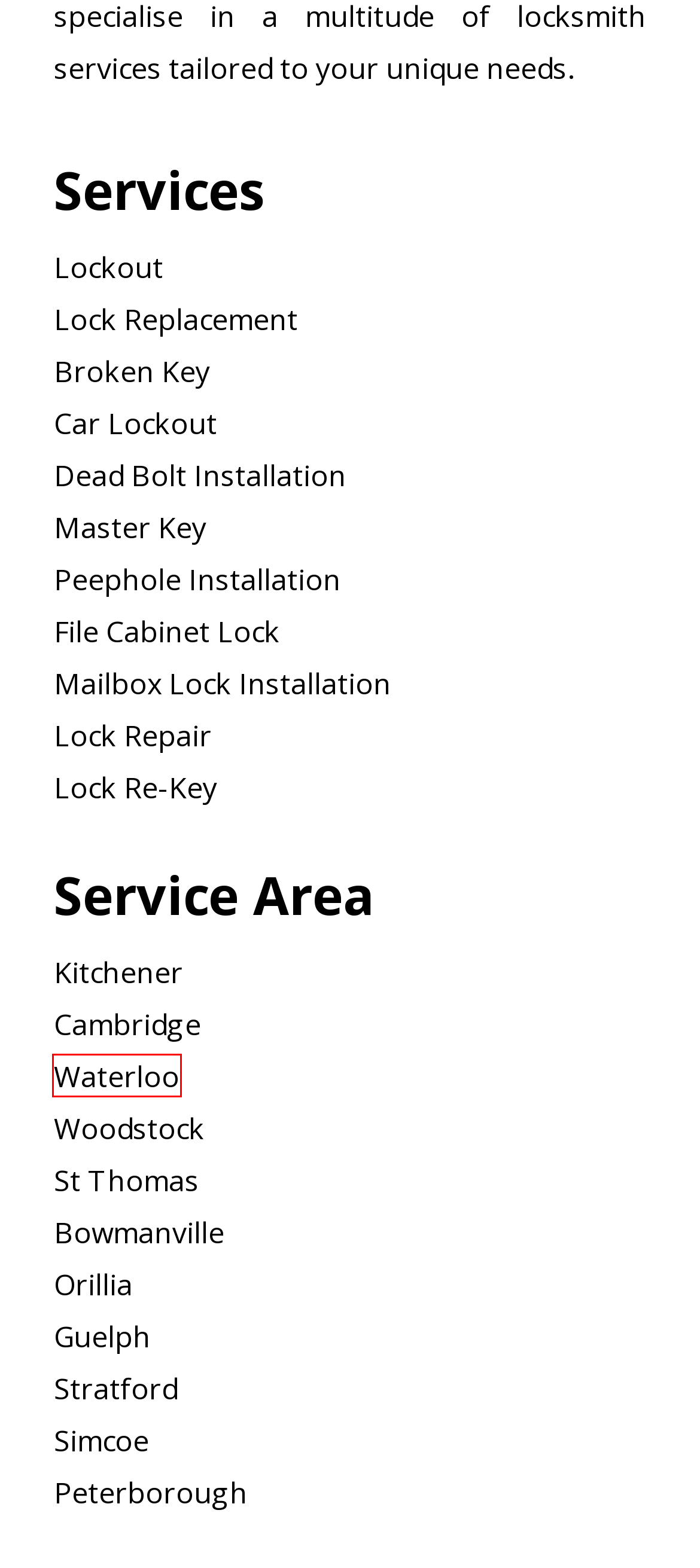You have received a screenshot of a webpage with a red bounding box indicating a UI element. Please determine the most fitting webpage description that matches the new webpage after clicking on the indicated element. The choices are:
A. Lock repair services near me 24/7 | Minute locksmith
B. LOCK RE-KEYING SERVICES IN KITCHENER-WATERLOO - Minute Locksmith
C. Locksmith Orillia Ontario services near me | Minute Locksmith
D. Locksmith Waterloo: 🔐 Expert Key and Lock Services | Minute Locksmith
E. FILE CABINET LOCK REPAIR & OPENING SERVICES IN KITCHENER-WATERLOO - Minute Locksmith
F. Master Key Installation Services in Kitchener-Waterloo - Minute Locksmith
G. Locksmith Peterborough: 🗝️ Expert Key and Lock Services
H. Locksmith Simcoe: 🗝️ Expert Key and Lock Services | Minute Locksmith

D